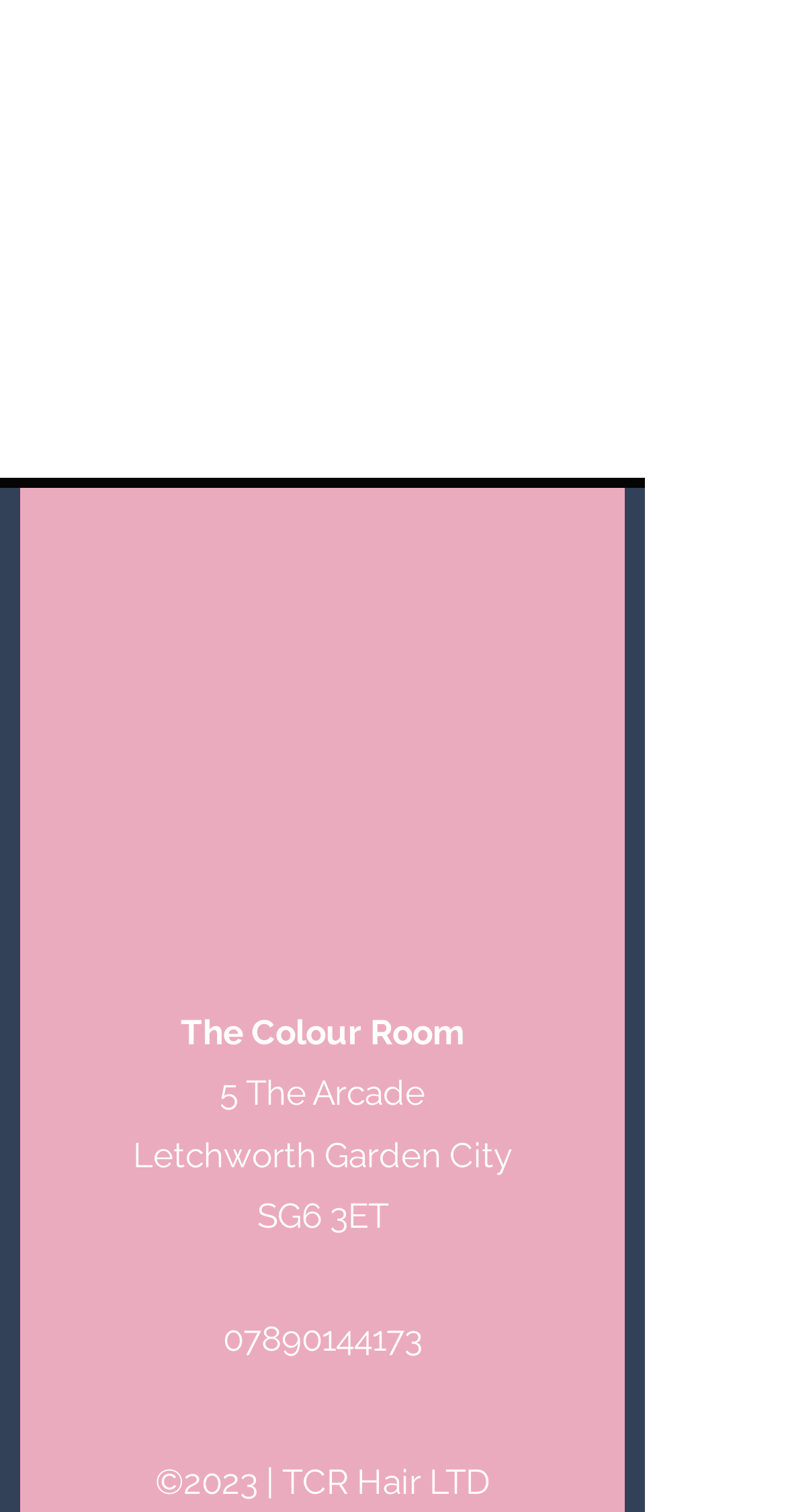Identify and provide the bounding box for the element described by: "aria-label="googlePlaces"".

[0.462, 0.92, 0.513, 0.947]